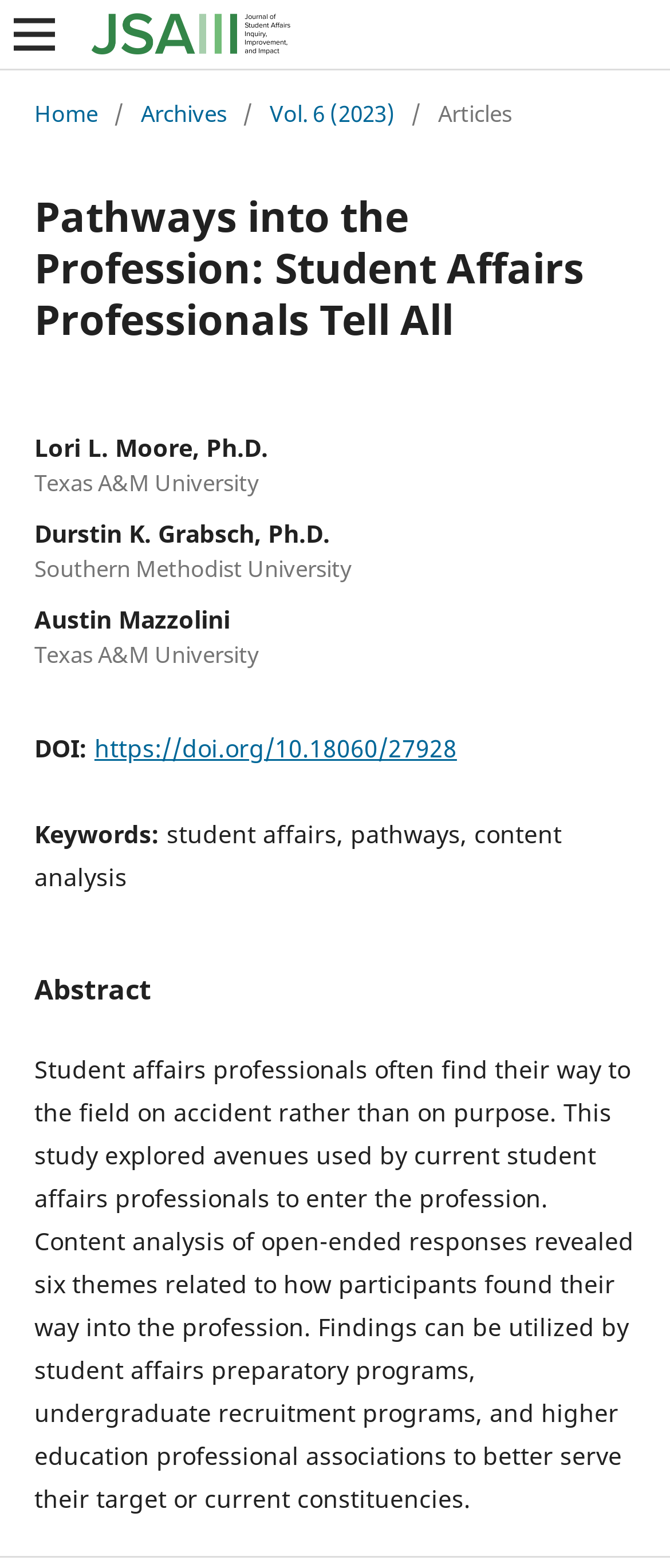Using the information from the screenshot, answer the following question thoroughly:
What is the purpose of the study mentioned in the abstract?

I found the purpose of the study by reading the abstract, which mentions that the study explored avenues used by current student affairs professionals to enter the profession.